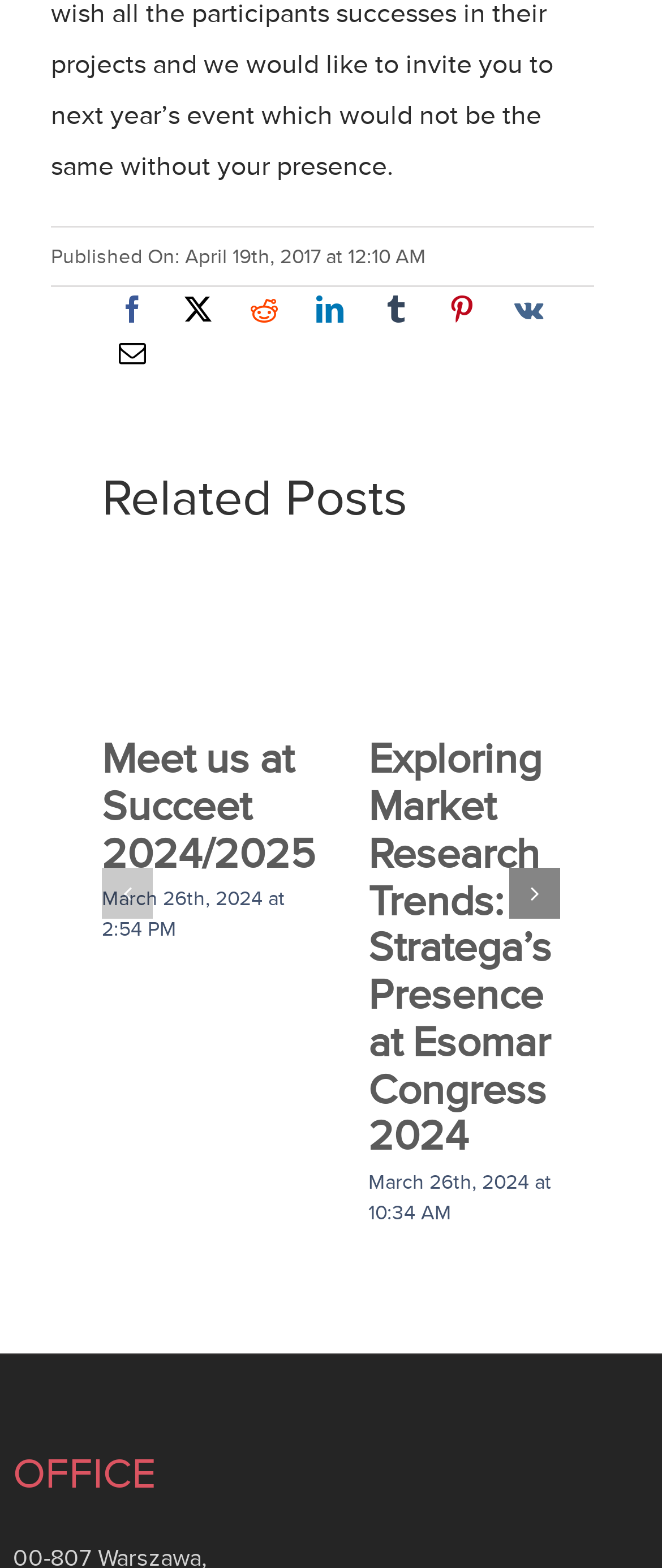Is the 'Previous slide' button enabled?
Using the image provided, answer with just one word or phrase.

No